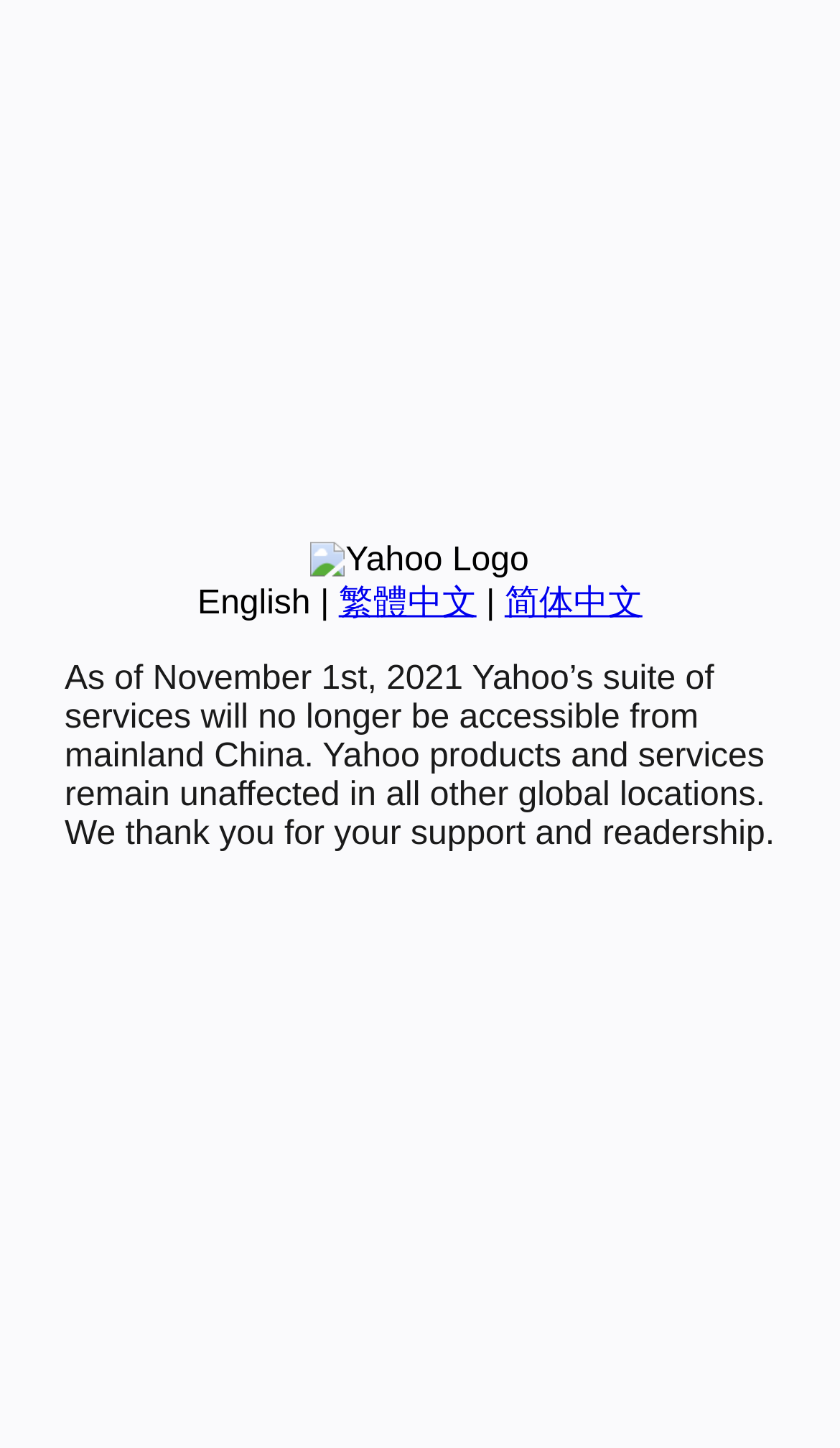Provide the bounding box for the UI element matching this description: "English".

[0.235, 0.404, 0.37, 0.429]